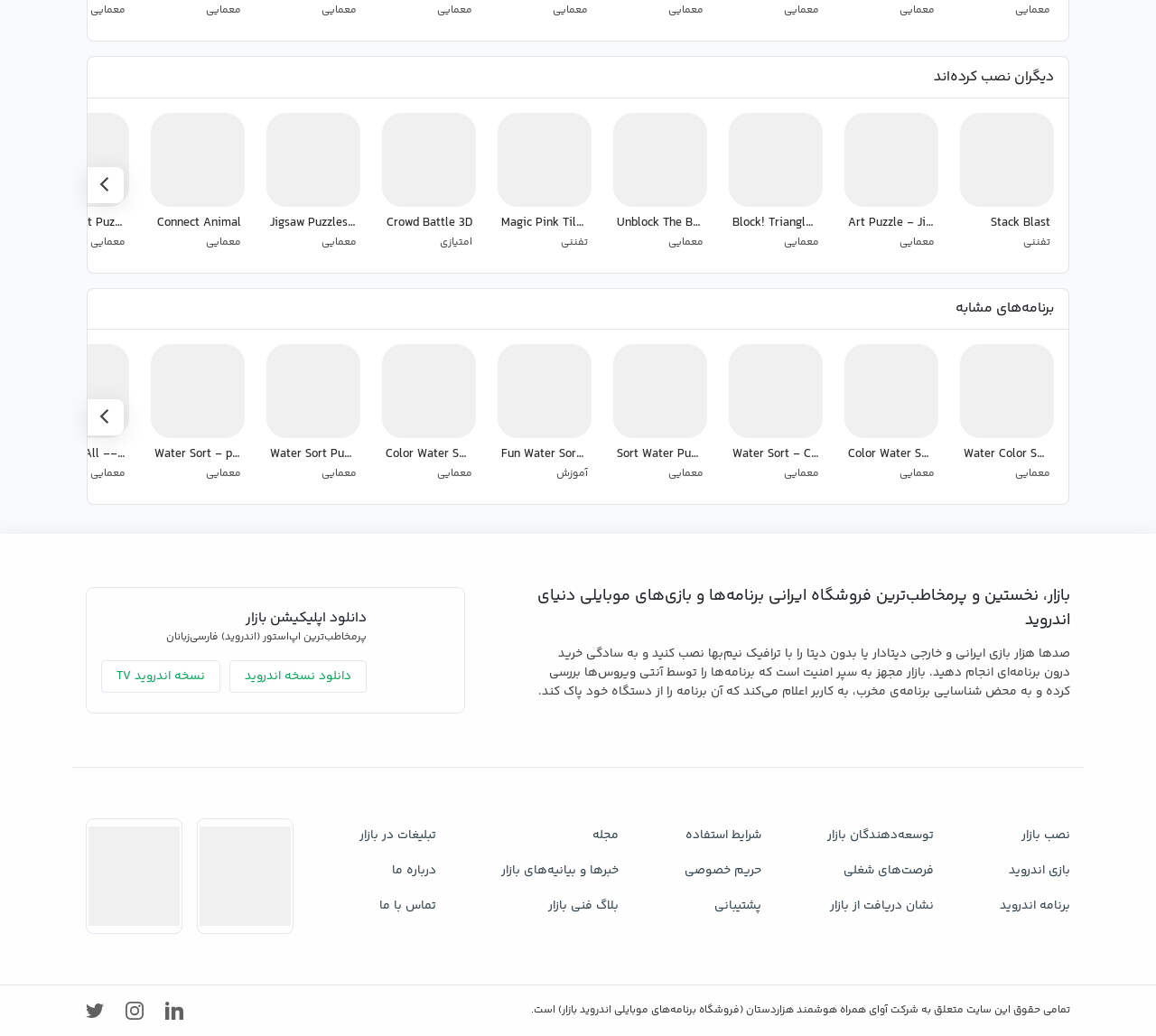Pinpoint the bounding box coordinates of the element you need to click to execute the following instruction: "contact us". The bounding box should be represented by four float numbers between 0 and 1, in the format [left, top, right, bottom].

[0.311, 0.858, 0.377, 0.892]